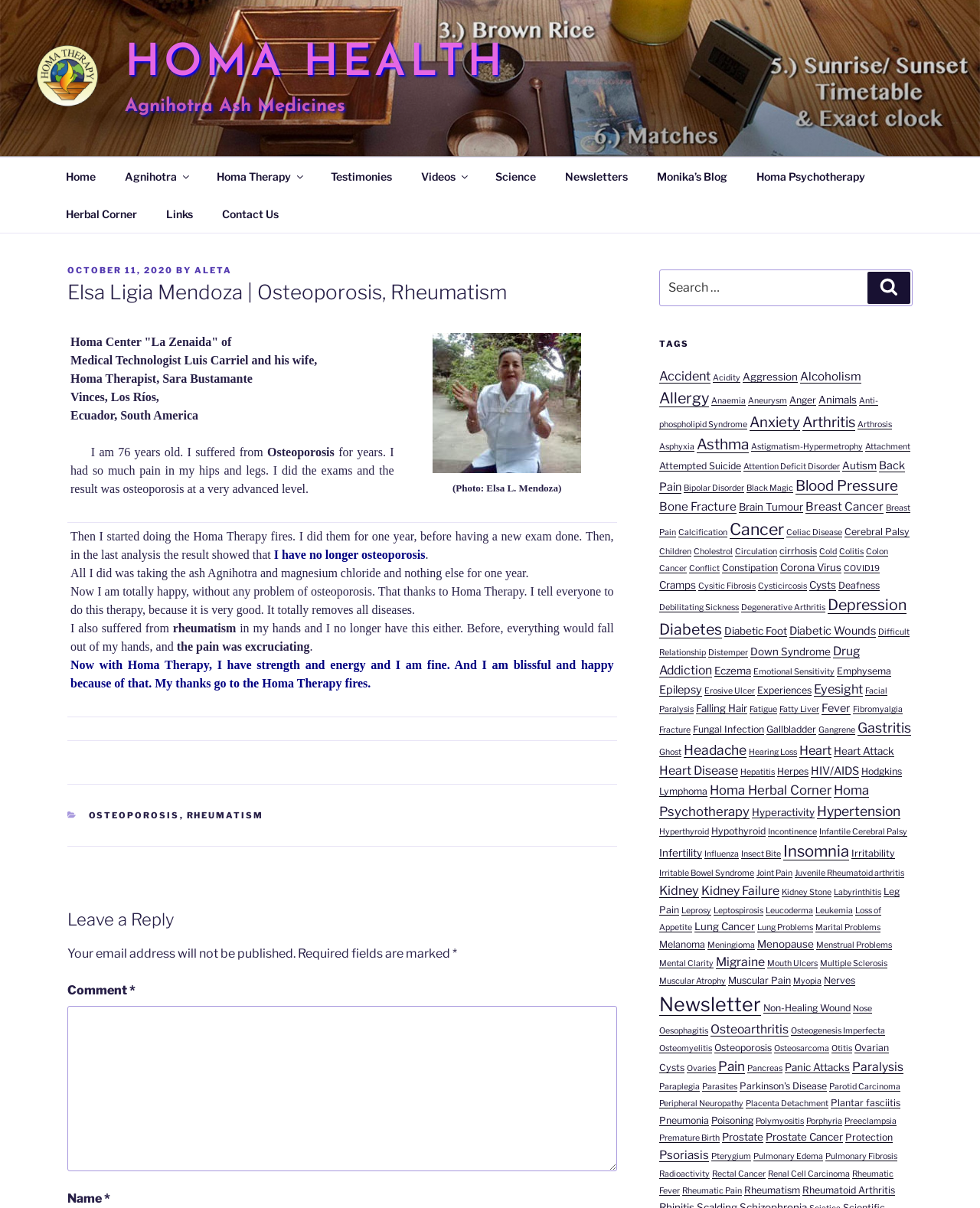Specify the bounding box coordinates of the element's area that should be clicked to execute the given instruction: "Open main menu". The coordinates should be four float numbers between 0 and 1, i.e., [left, top, right, bottom].

None